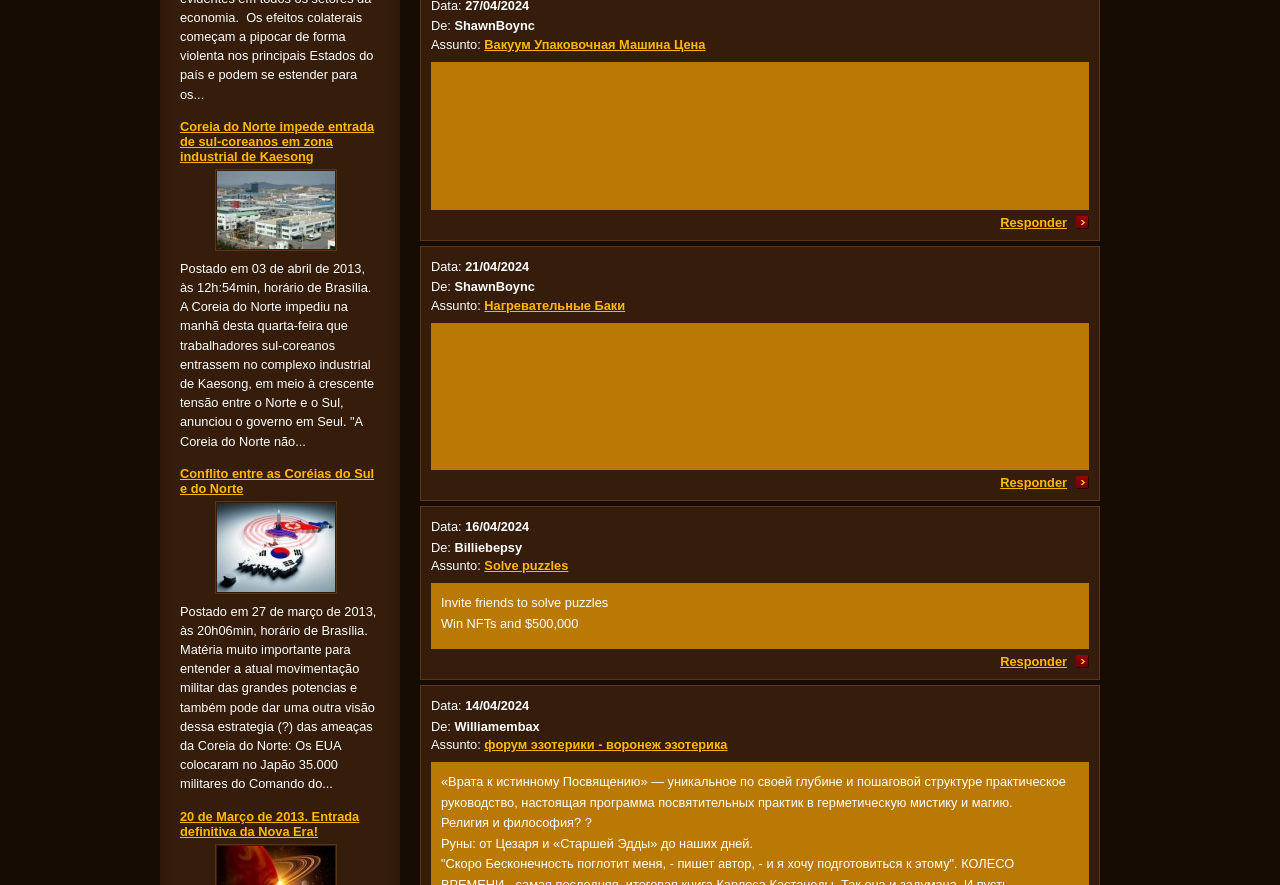Find the bounding box coordinates for the UI element whose description is: "Continue without consent". The coordinates should be four float numbers between 0 and 1, in the format [left, top, right, bottom].

None